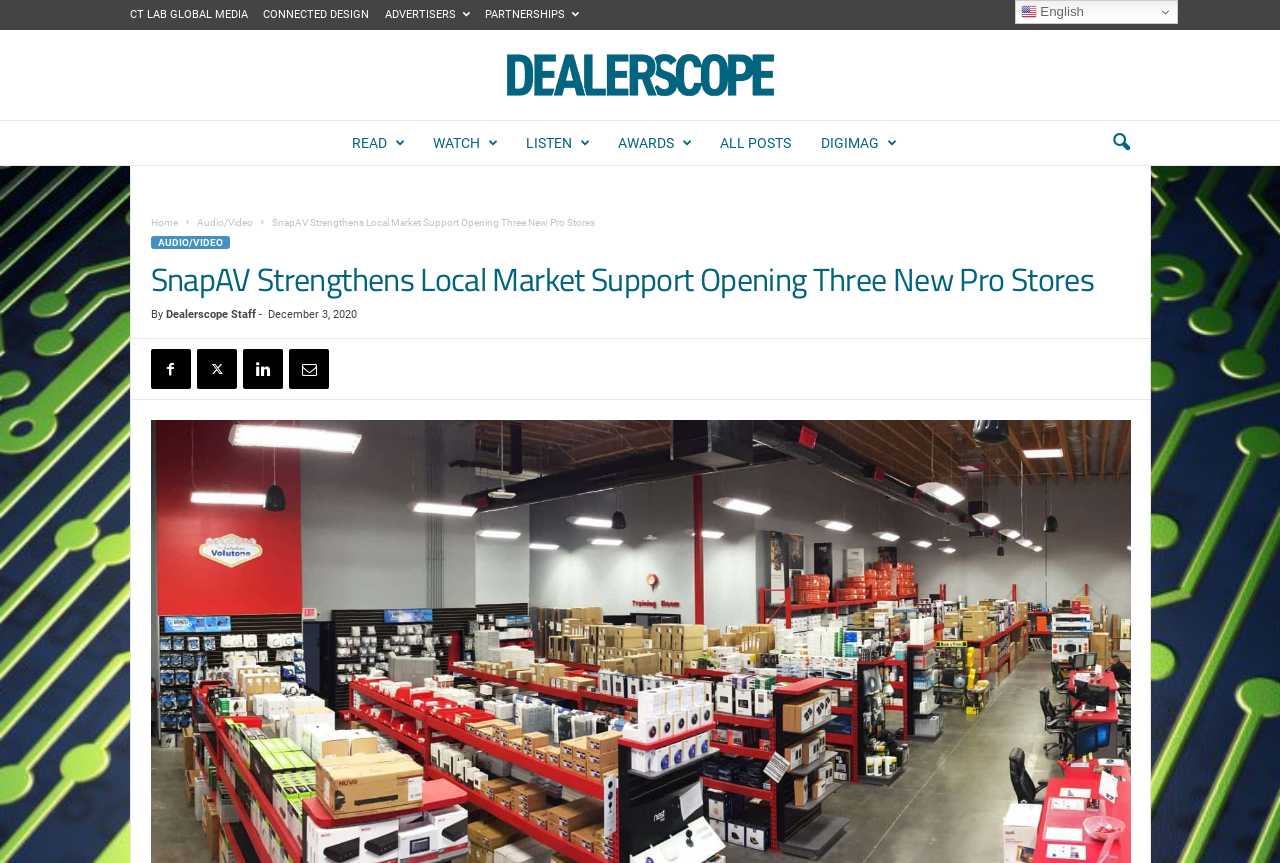Explain the webpage's design and content in an elaborate manner.

The webpage appears to be an article from Dealerscope, a media outlet, with the title "SnapAV Strengthens Local Market Support Opening Three New Pro Stores". 

At the top of the page, there is a navigation menu with several links, including "CT LAB GLOBAL MEDIA", "CONNECTED DESIGN", "ADVERTISERS", and "PARTNERSHIPS", aligned horizontally across the top. 

Below the navigation menu, there is a prominent link to "Dealerscope Dealerscope" with an accompanying image of the Dealerscope logo. 

Further down, there is another navigation menu with links to "READ", "WATCH", "LISTEN", "AWARDS", "ALL POSTS", and "DIGIMAG", as well as a search icon button at the far right. 

The main content of the article begins with a heading that repeats the title, followed by a byline indicating the article was written by "Dealerscope Staff" and dated "December 3, 2020". 

The article text is not explicitly described in the accessibility tree, but it likely follows the heading and byline. 

There are also several social media links and an English language indicator at the top right corner of the page.